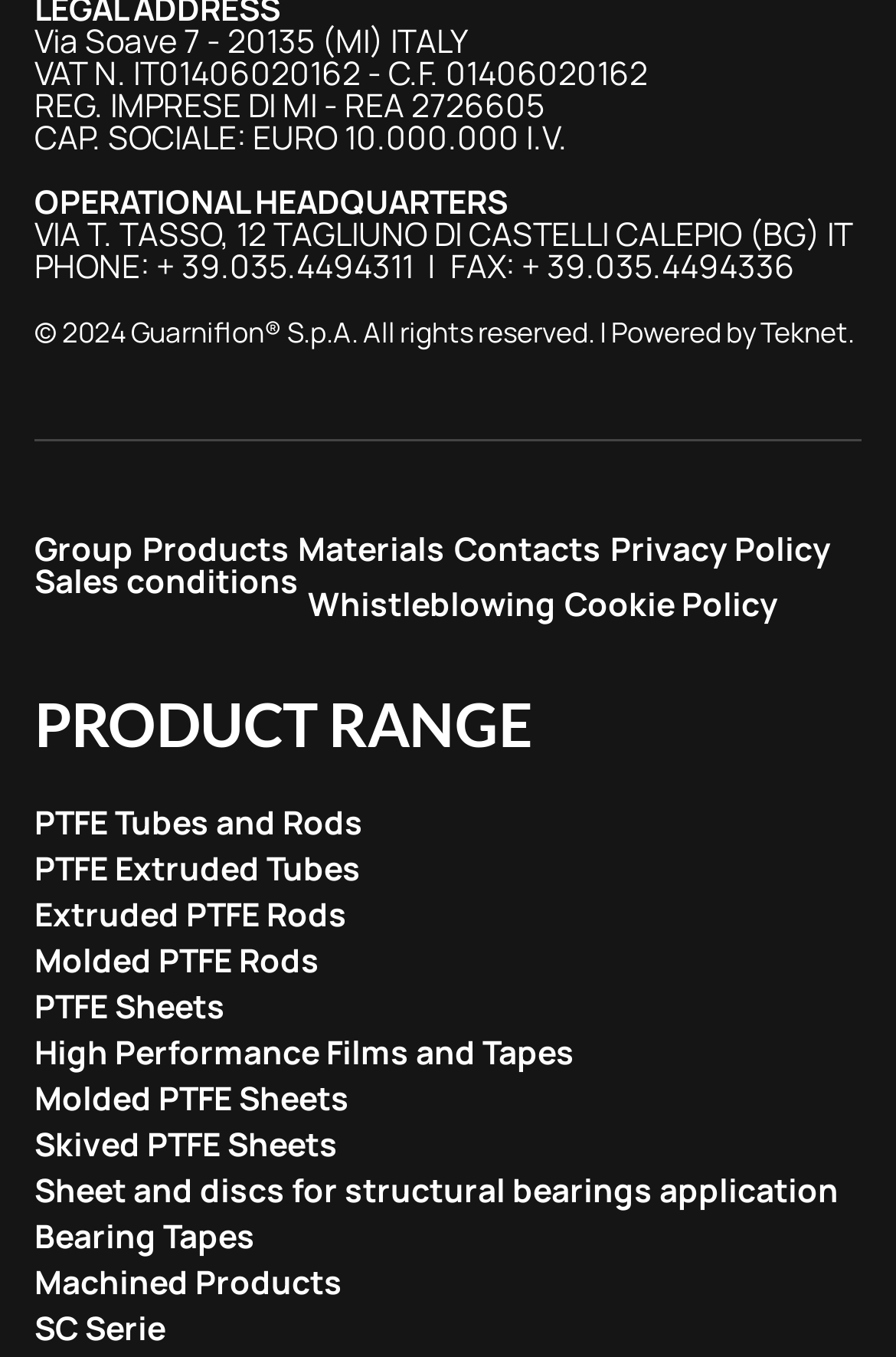Determine the bounding box coordinates of the area to click in order to meet this instruction: "Read 'Privacy Policy'".

[0.681, 0.388, 0.927, 0.42]